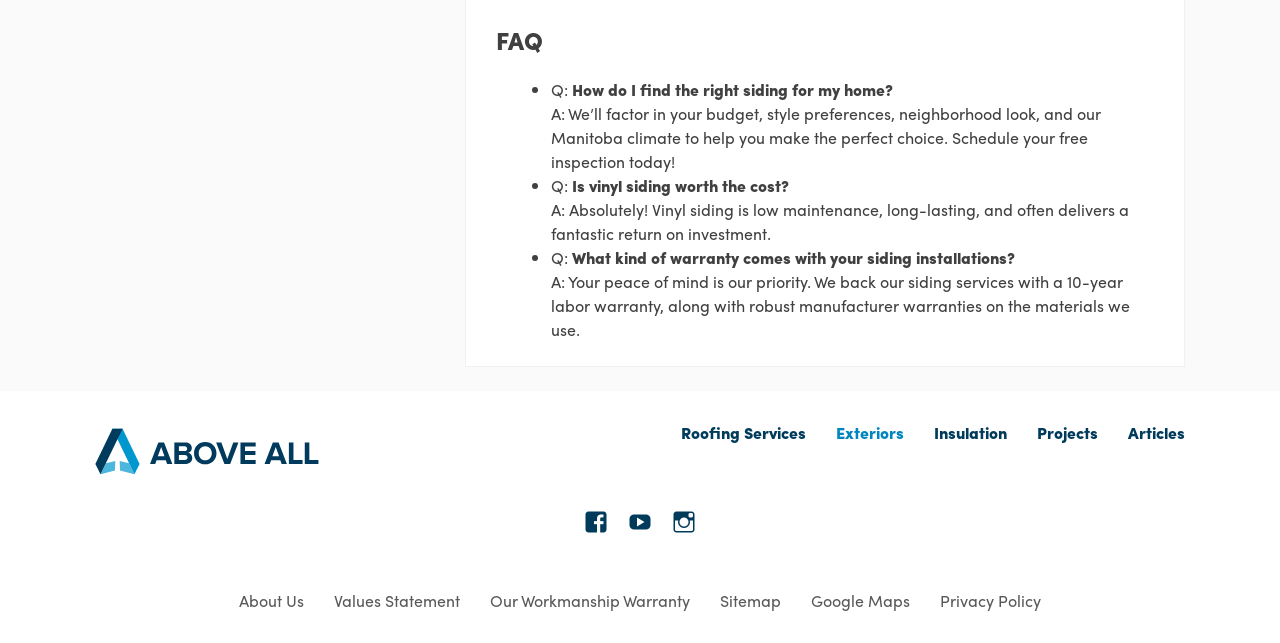Determine the coordinates of the bounding box for the clickable area needed to execute this instruction: "View 'Articles'".

[0.881, 0.655, 0.926, 0.69]